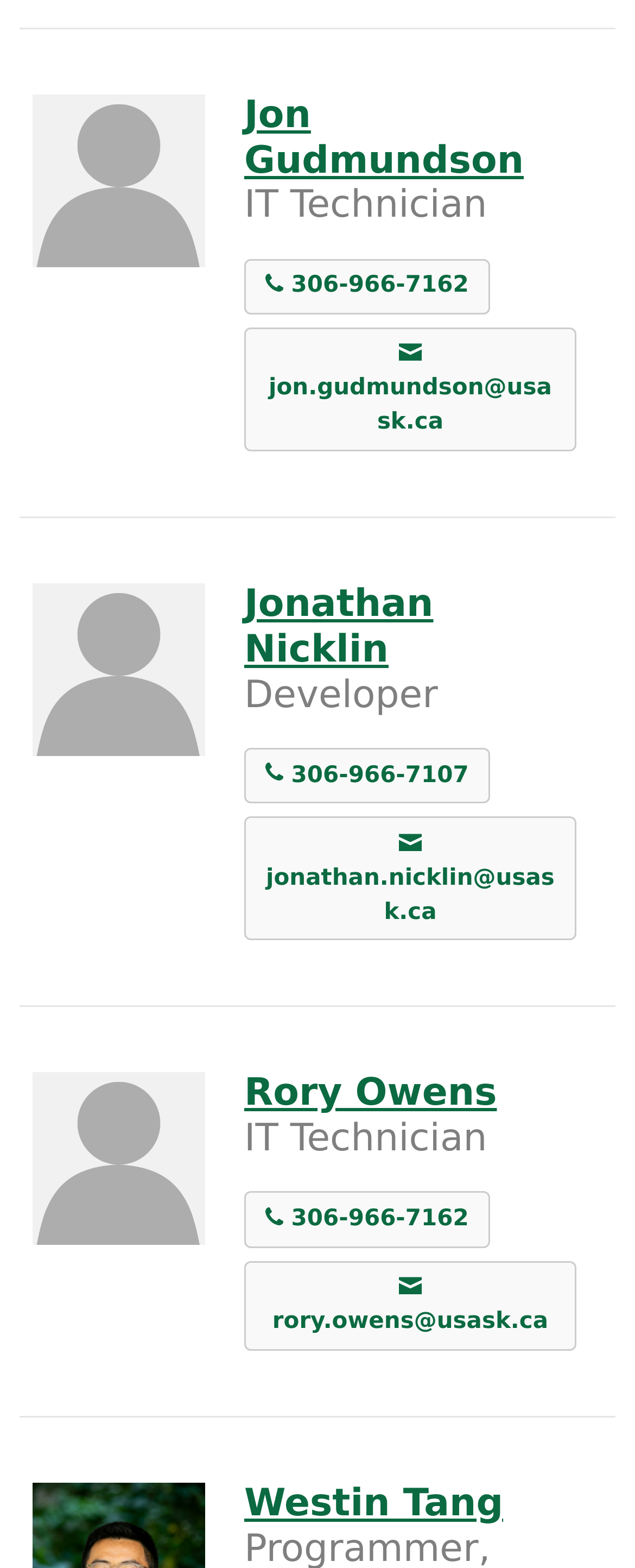How many people are listed on this webpage?
Please provide a comprehensive answer based on the details in the screenshot.

I counted the number of figures and corresponding links with names, which are Jon Gudmundson, Jonathan Nicklin, and Rory Owens, and also found an additional link with the name Westin Tang, making a total of 4 people listed on this webpage. However, since Westin Tang does not have a corresponding figure, I assume the question is asking for the number of people with images, which is 3.